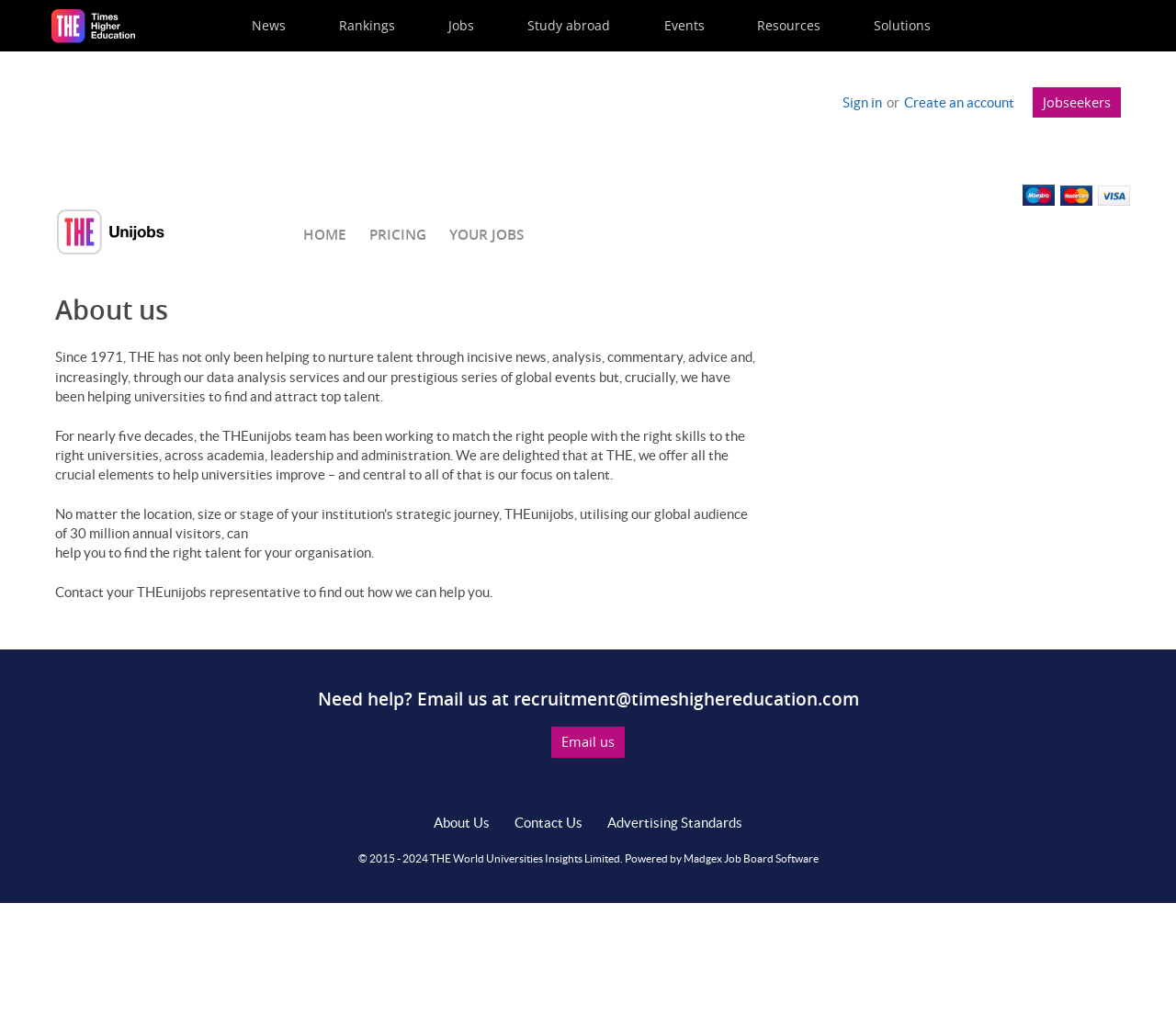What is the copyright year range?
Using the visual information, respond with a single word or phrase.

2015 - 2024